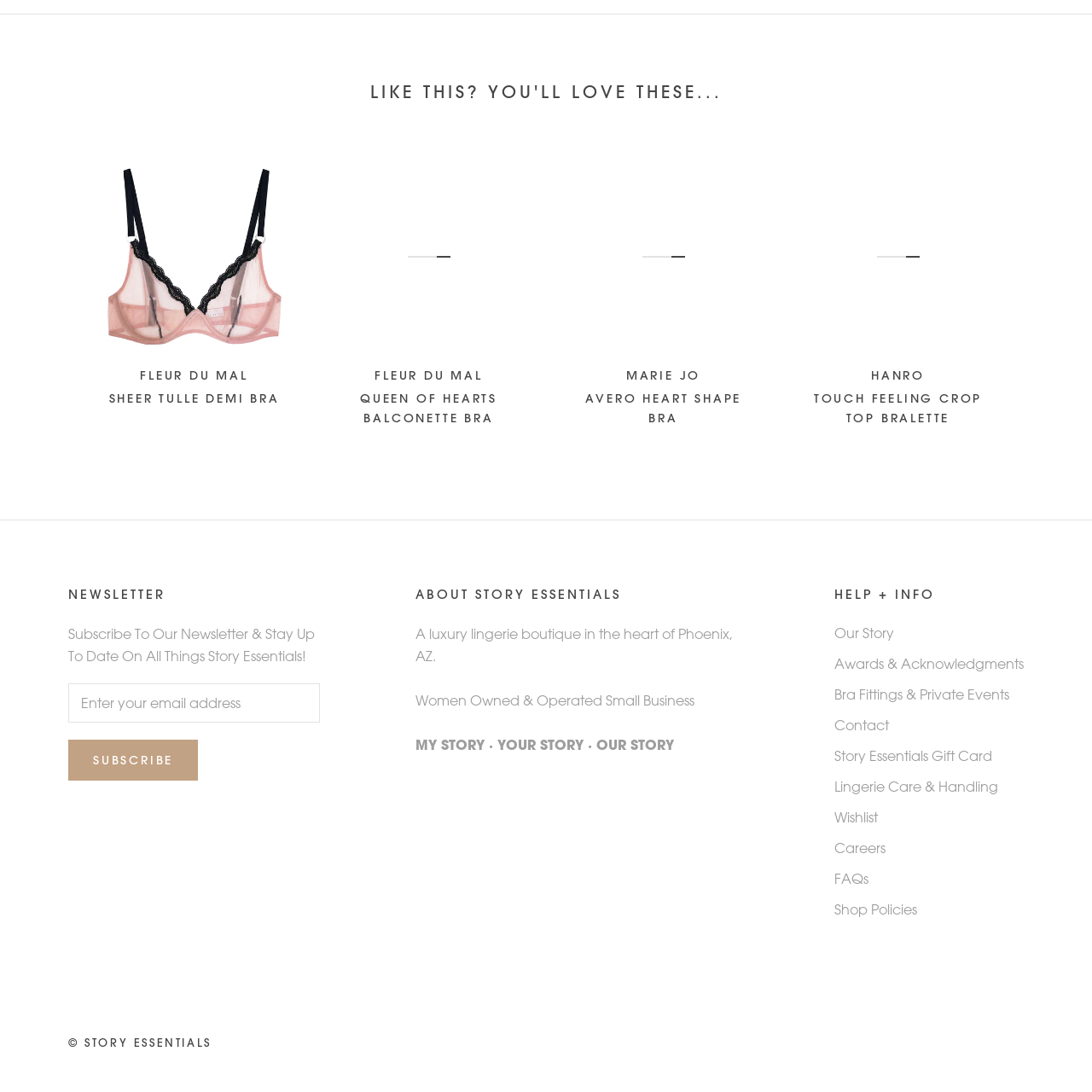Provide the bounding box coordinates of the area you need to click to execute the following instruction: "View 'Our Story'".

[0.764, 0.57, 0.938, 0.589]